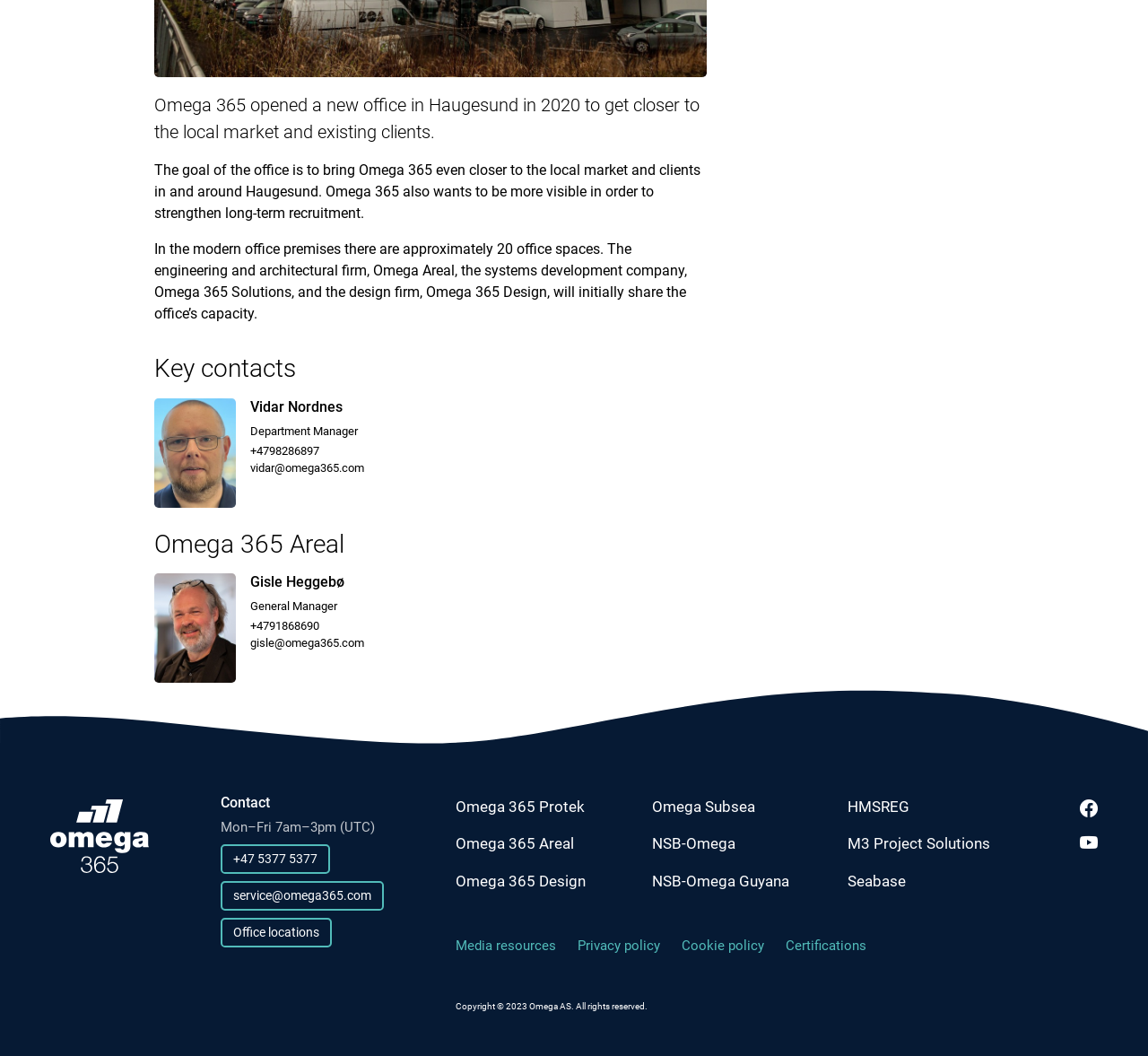Given the element description Omega 365 Areal, identify the bounding box coordinates for the UI element on the webpage screenshot. The format should be (top-left x, top-left y, bottom-right x, bottom-right y), with values between 0 and 1.

[0.397, 0.788, 0.5, 0.81]